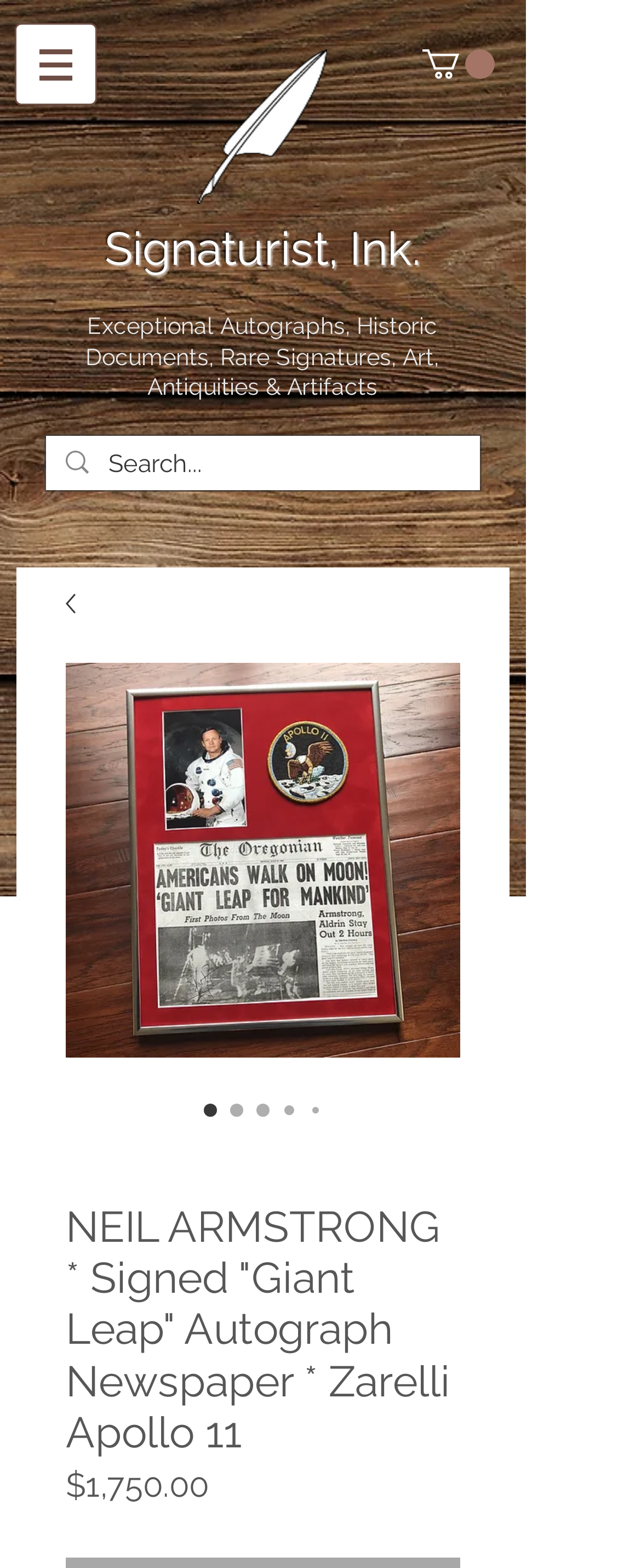What is the name of the company or organization associated with this webpage?
Please ensure your answer to the question is detailed and covers all necessary aspects.

The webpage has a heading 'Signaturist, Ink.' and a link with the same text, indicating that the company or organization associated with this webpage is Signaturist, Ink.